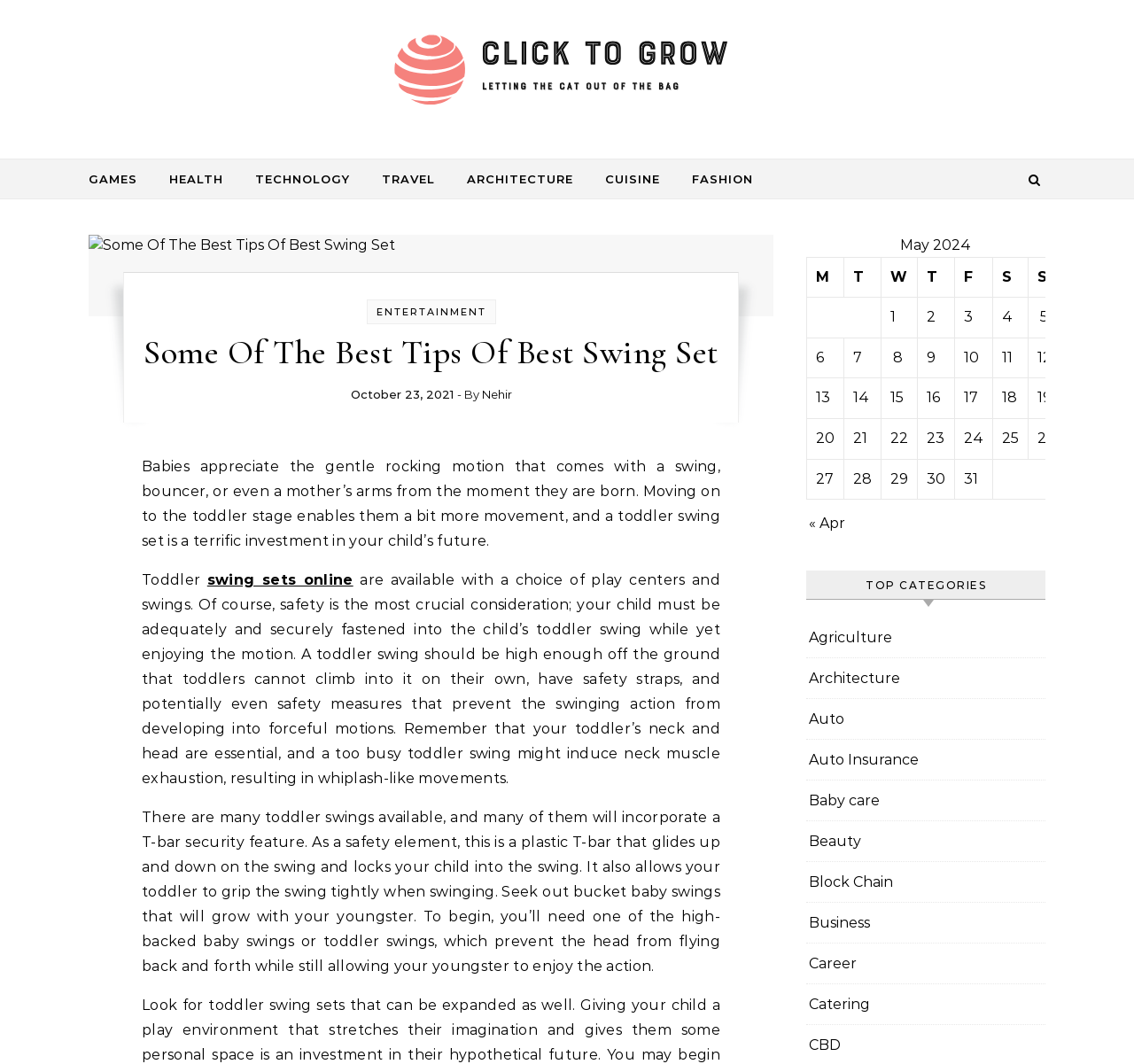Can you pinpoint the bounding box coordinates for the clickable element required for this instruction: "Click on the '« Apr' link"? The coordinates should be four float numbers between 0 and 1, i.e., [left, top, right, bottom].

[0.713, 0.484, 0.745, 0.5]